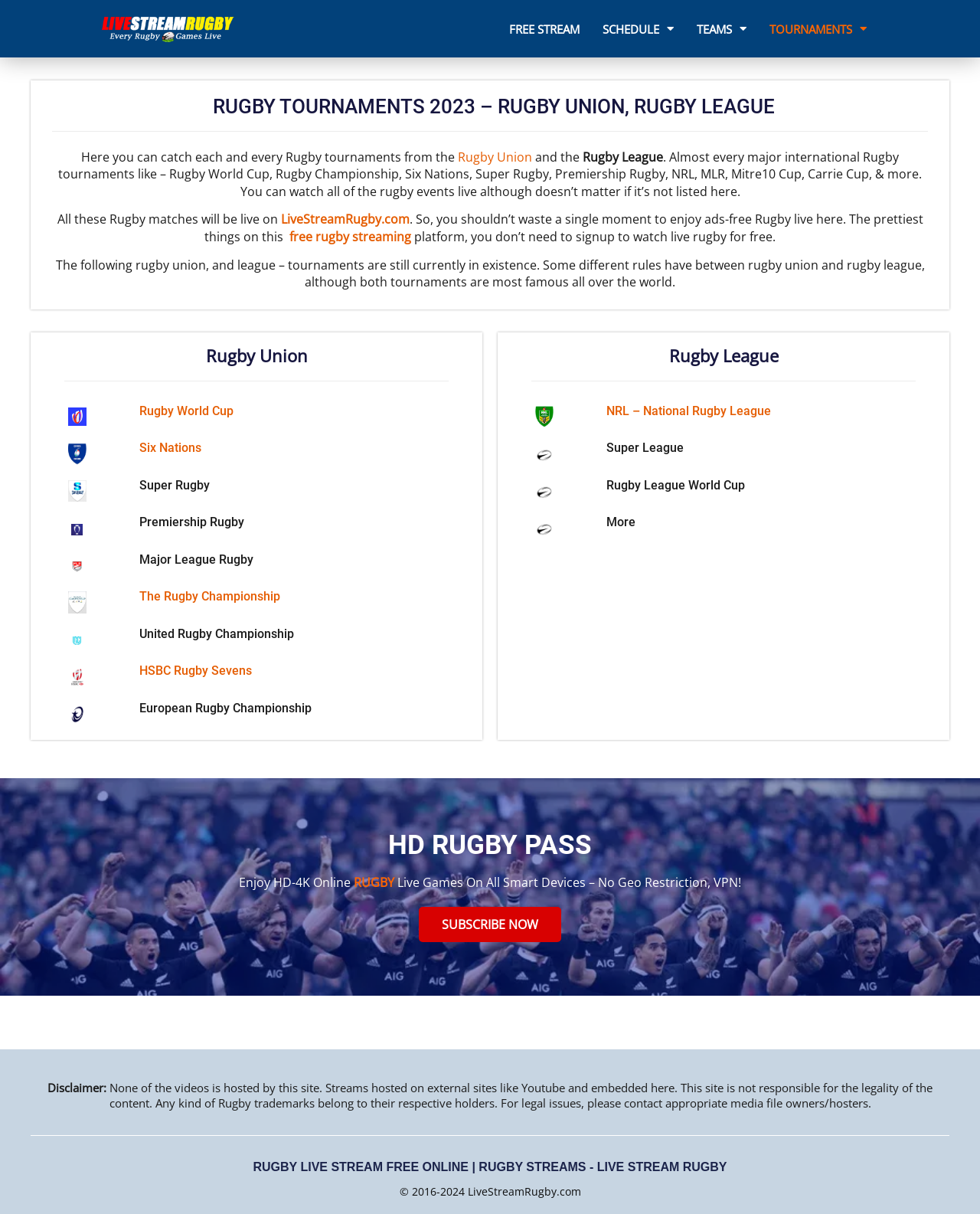Please find the bounding box coordinates in the format (top-left x, top-left y, bottom-right x, bottom-right y) for the given element description. Ensure the coordinates are floating point numbers between 0 and 1. Description: free rugby streaming

[0.295, 0.188, 0.42, 0.202]